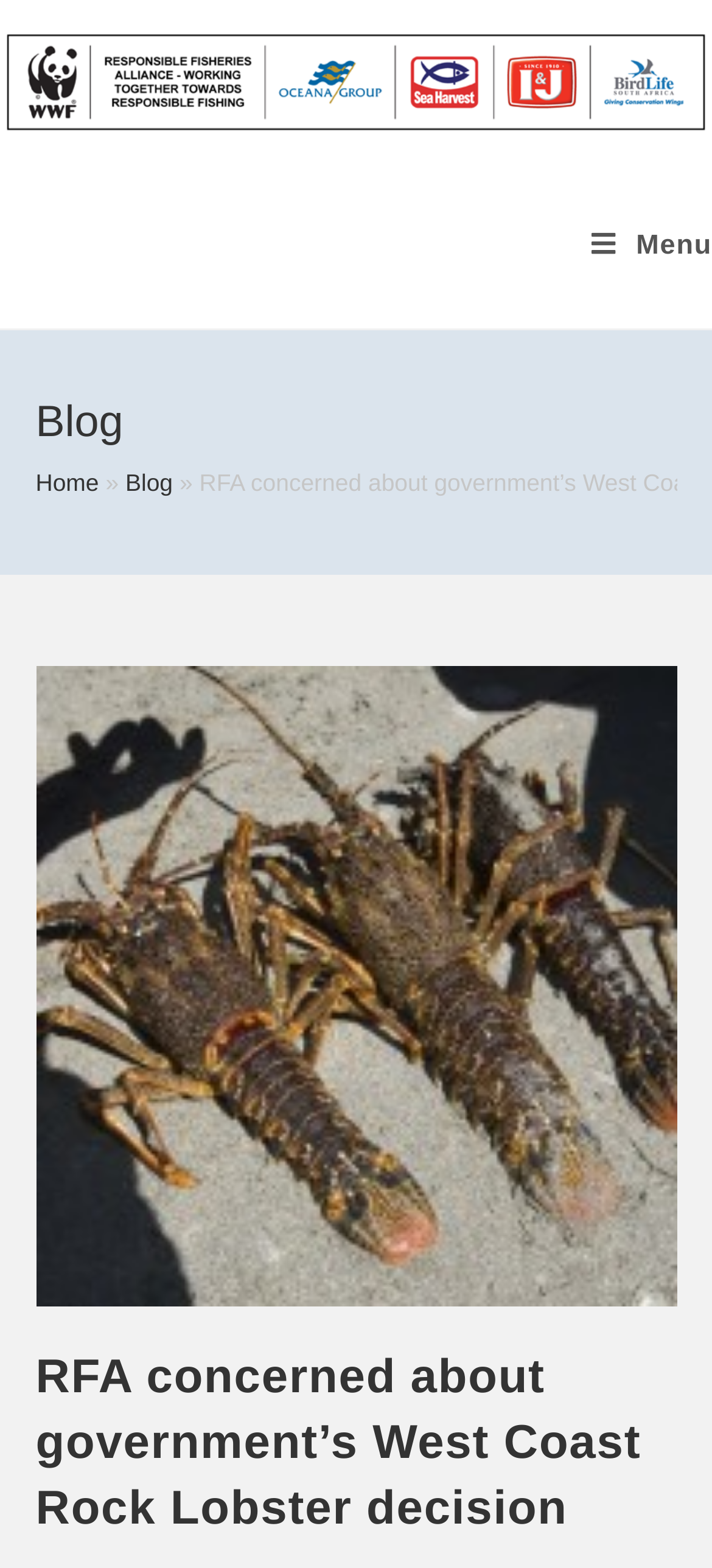What is the topic of the current article?
Can you offer a detailed and complete answer to this question?

The topic of the current article can be inferred from the image description 'You are currently viewing RFA concerned about government’s West Coast Rock Lobster decision', which suggests that the article is about the West Coast Rock Lobster decision.